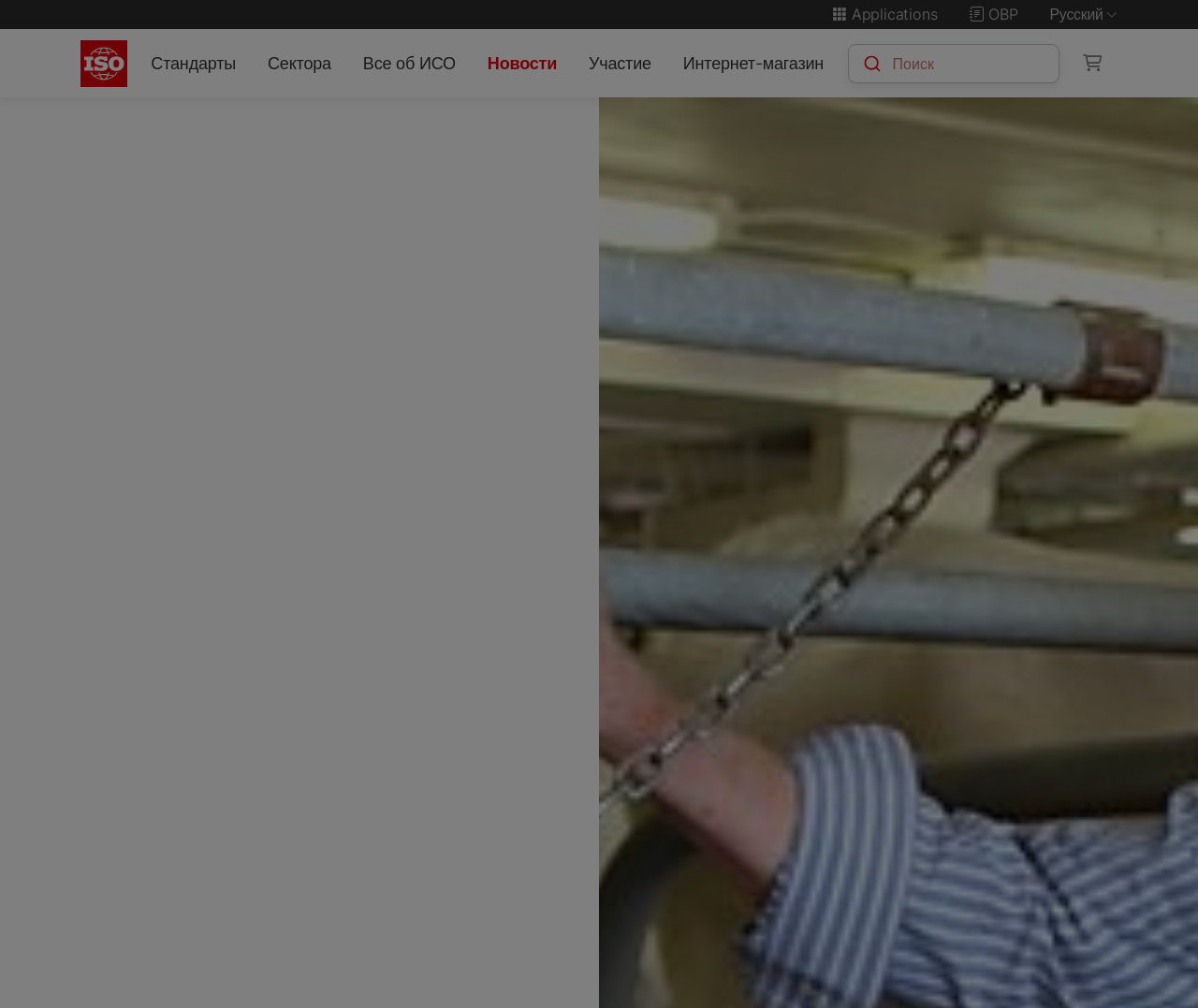What is the purpose of the search box?
Please provide a comprehensive answer based on the contents of the image.

The search box is located at the top right of the webpage and has a combobox with a label 'Submit'. This suggests that the search box is used to search the website for specific content.